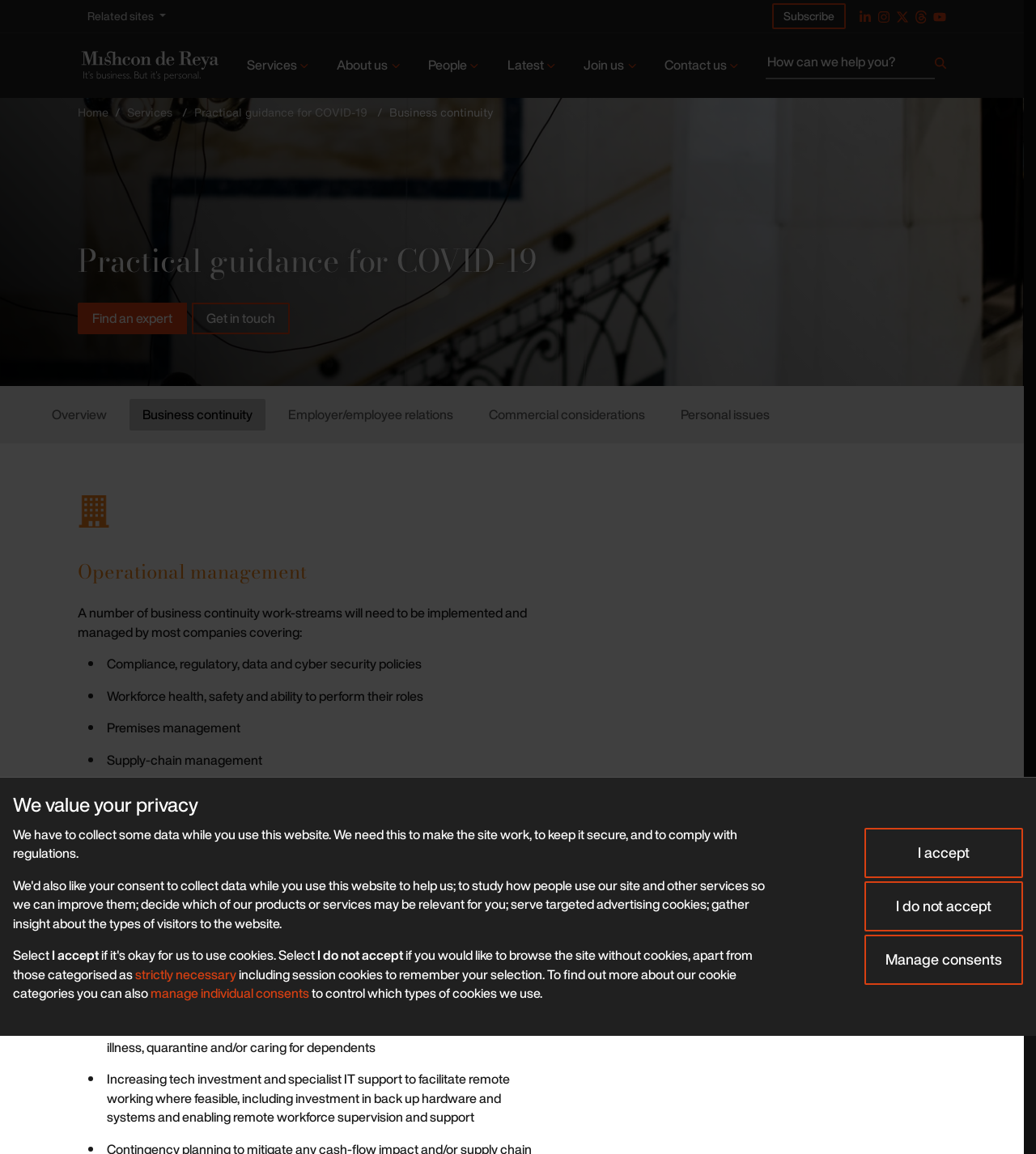What is the purpose of the 'Search' link?
Answer the question with a single word or phrase, referring to the image.

To search the website